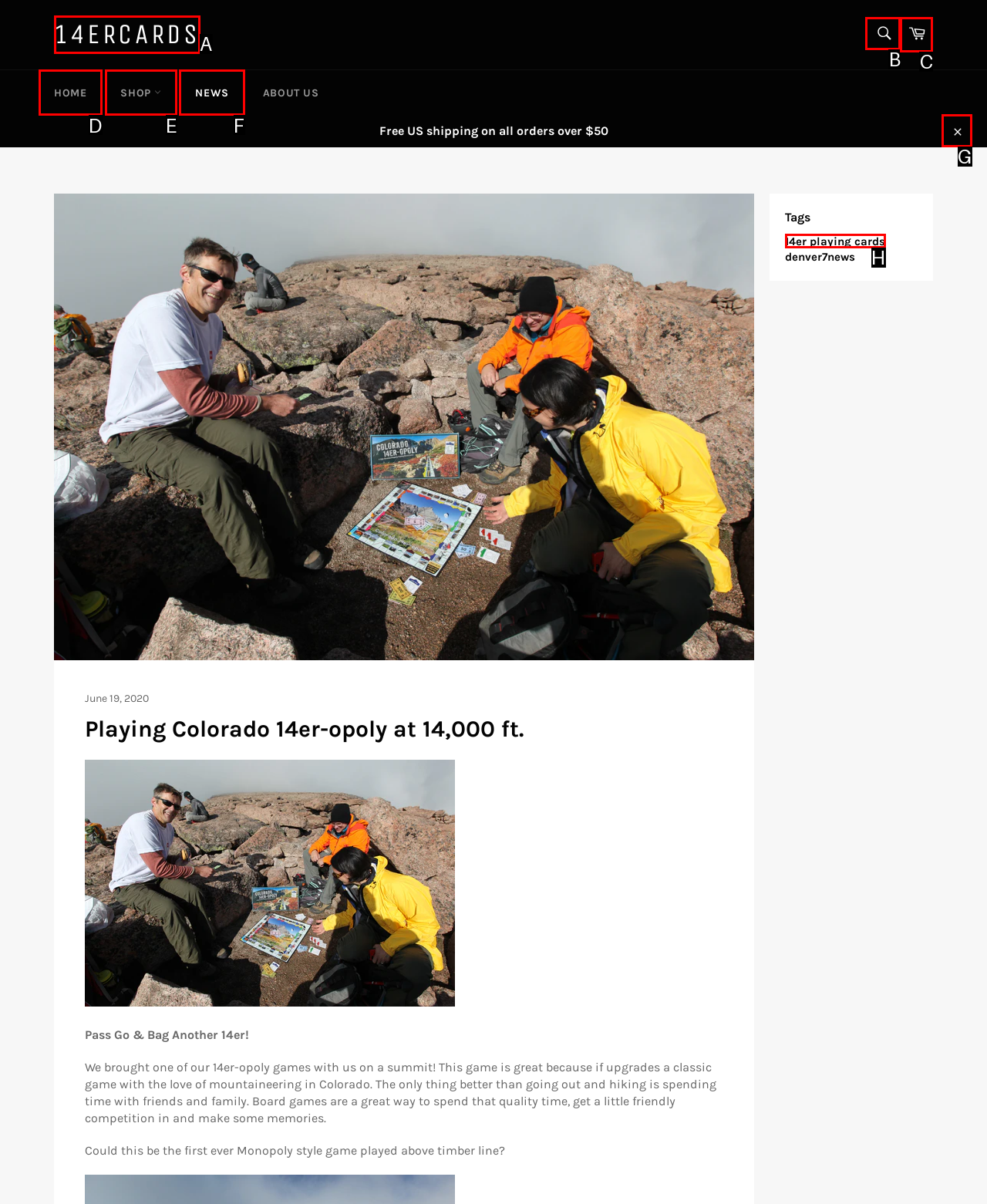Tell me the letter of the UI element I should click to accomplish the task: Read NEWS based on the choices provided in the screenshot.

F